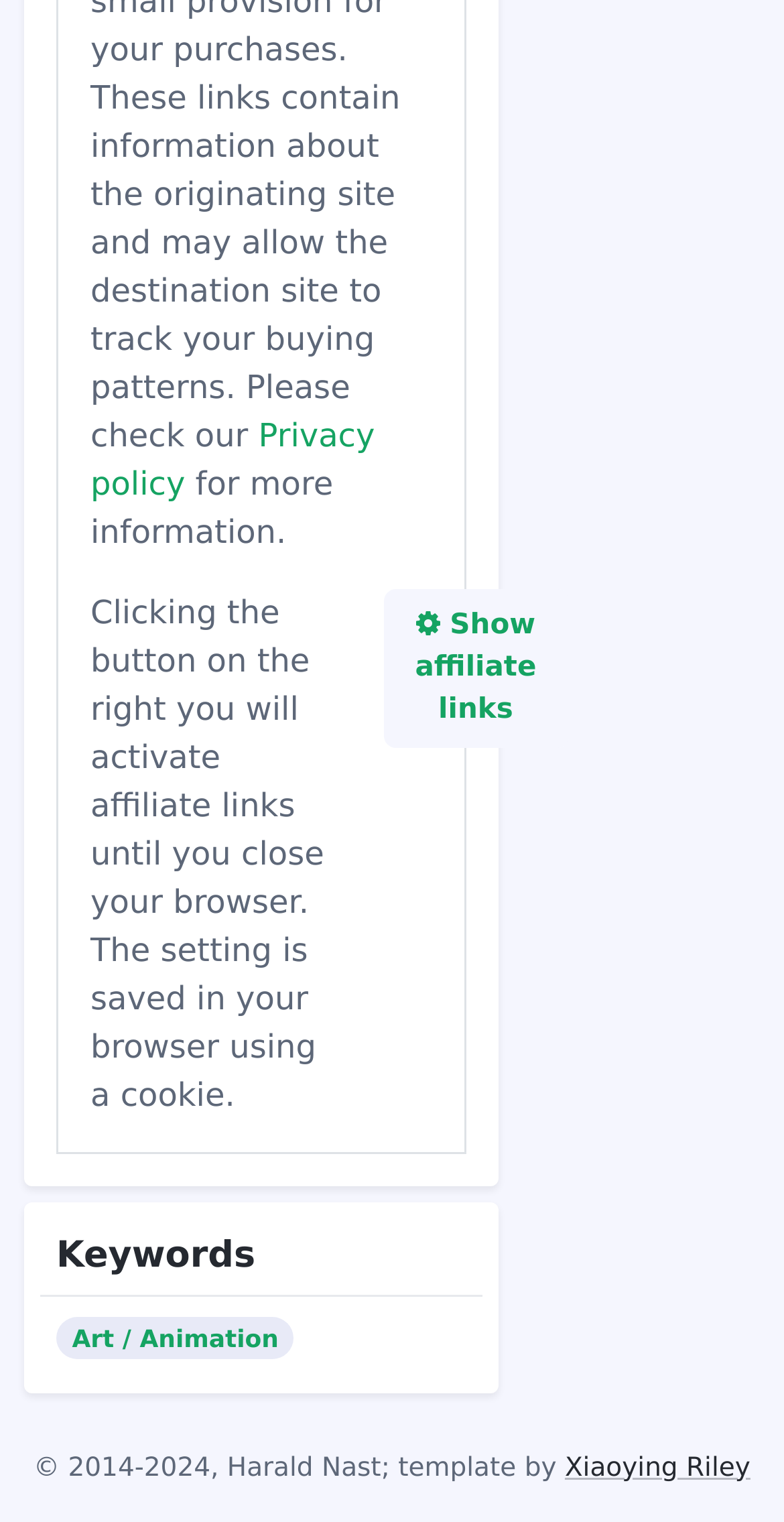What is the purpose of the 'Show affiliate links' button?
Based on the screenshot, give a detailed explanation to answer the question.

The purpose of the 'Show affiliate links' button can be inferred from the text above it, which states that clicking the button will activate affiliate links until the browser is closed, and the setting is saved in the browser using a cookie.